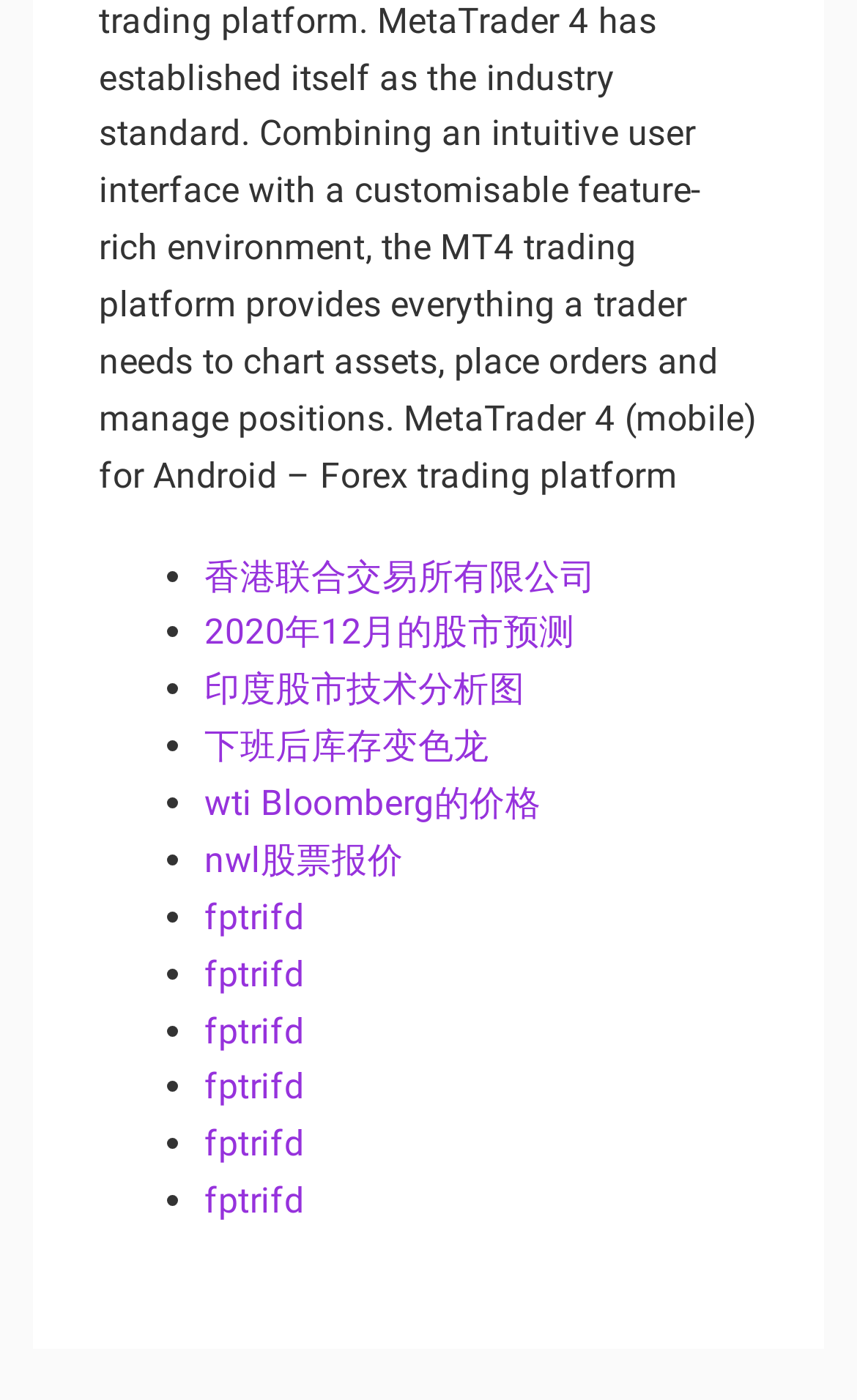Identify the bounding box coordinates of the region that needs to be clicked to carry out this instruction: "Access forms for doctors". Provide these coordinates as four float numbers ranging from 0 to 1, i.e., [left, top, right, bottom].

None